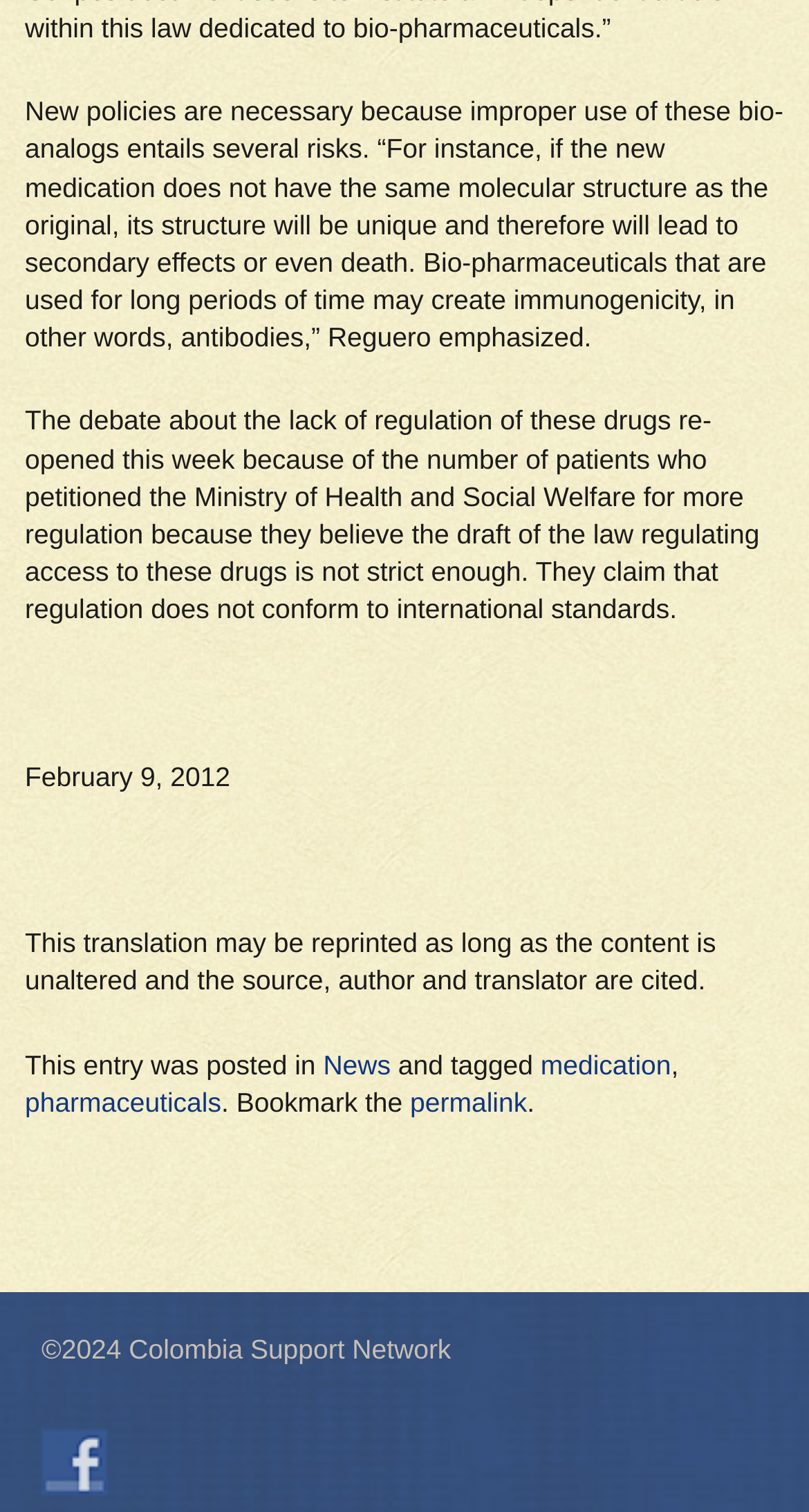Analyze the image and give a detailed response to the question:
What is the main topic of the article?

The main topic of the article can be inferred from the first paragraph, which discusses the risks associated with improper use of bio-analogs. The text mentions the potential for secondary effects or even death if the new medication does not have the same molecular structure as the original.